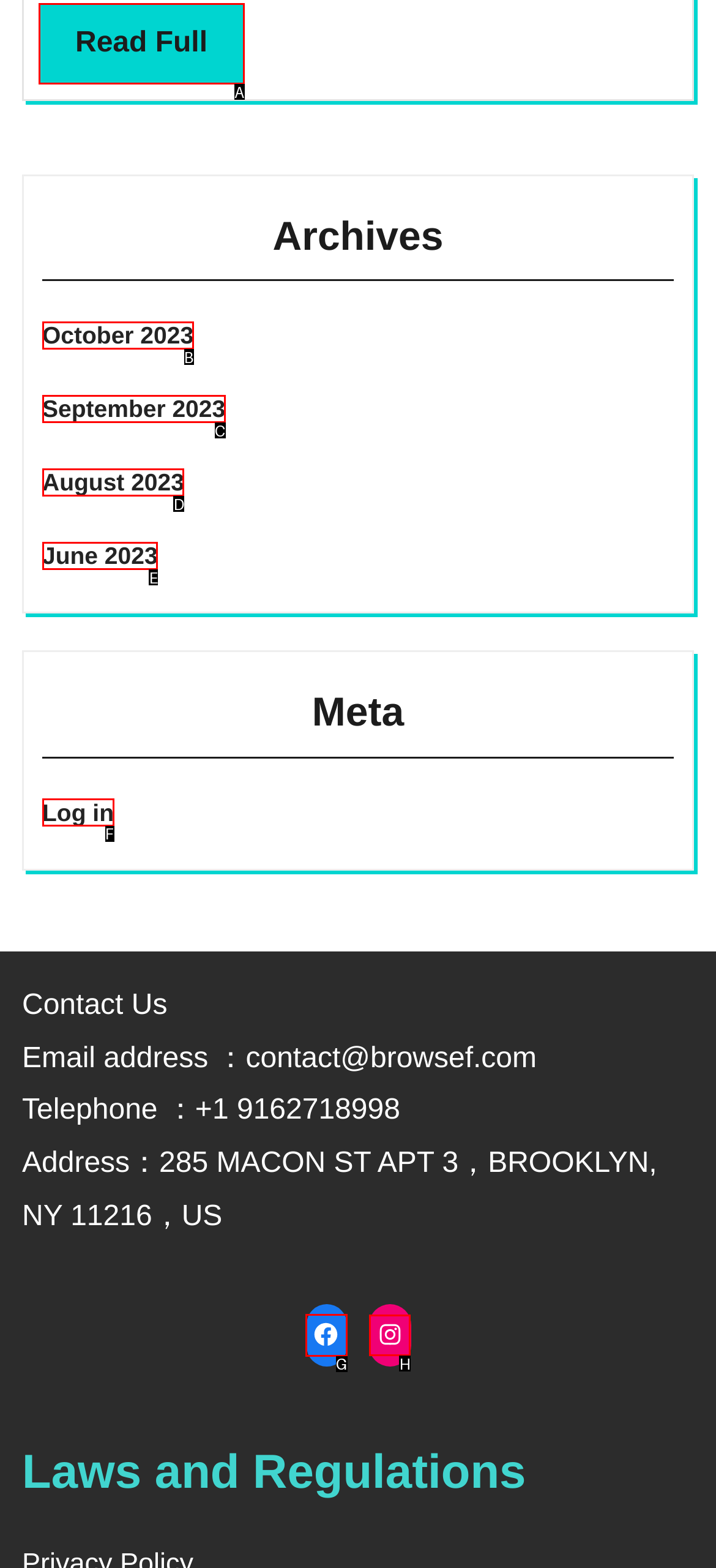Which UI element's letter should be clicked to achieve the task: Visit Facebook page
Provide the letter of the correct choice directly.

G